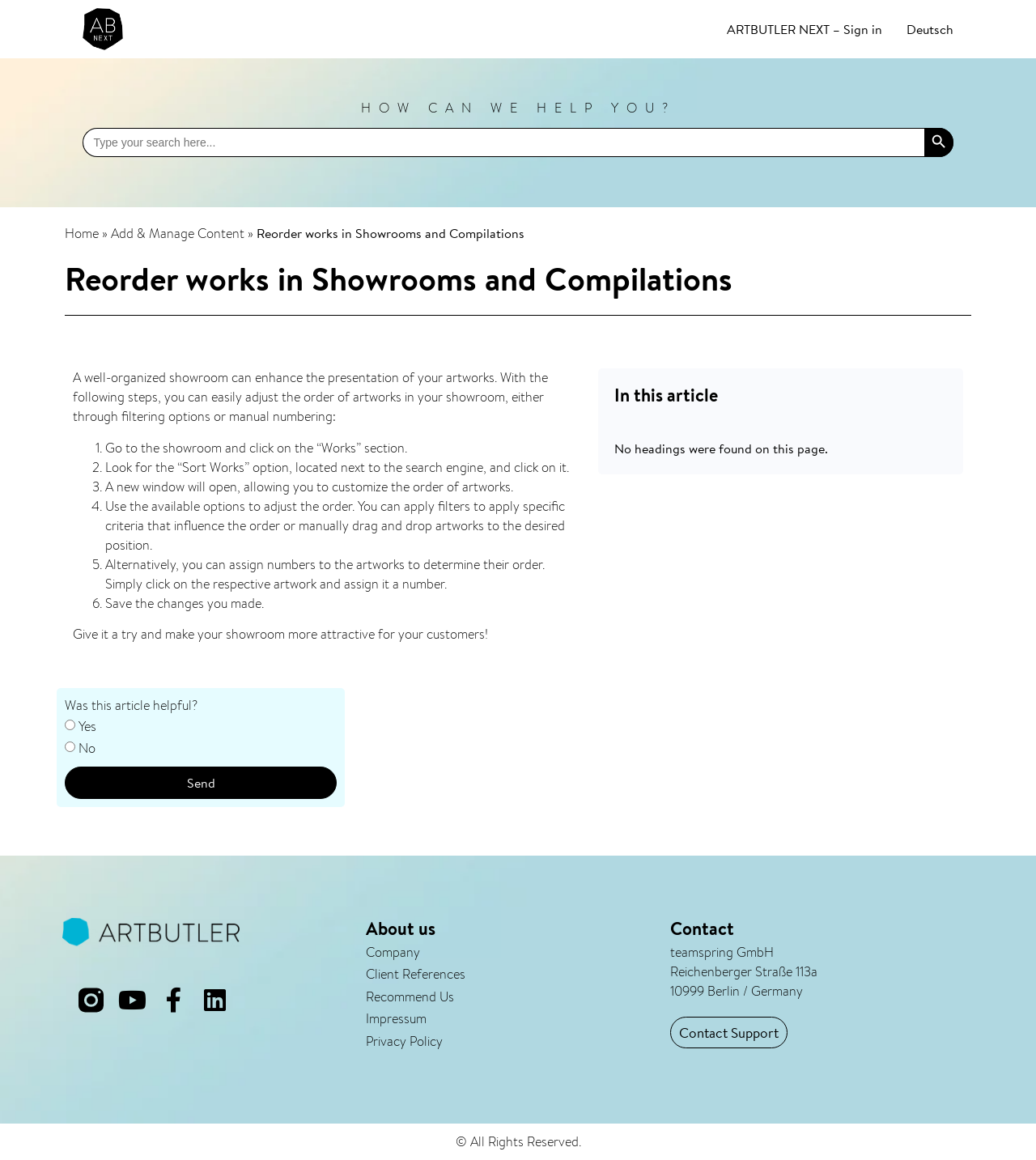Identify the bounding box coordinates of the section to be clicked to complete the task described by the following instruction: "Go to the Home page". The coordinates should be four float numbers between 0 and 1, formatted as [left, top, right, bottom].

[0.062, 0.194, 0.095, 0.209]